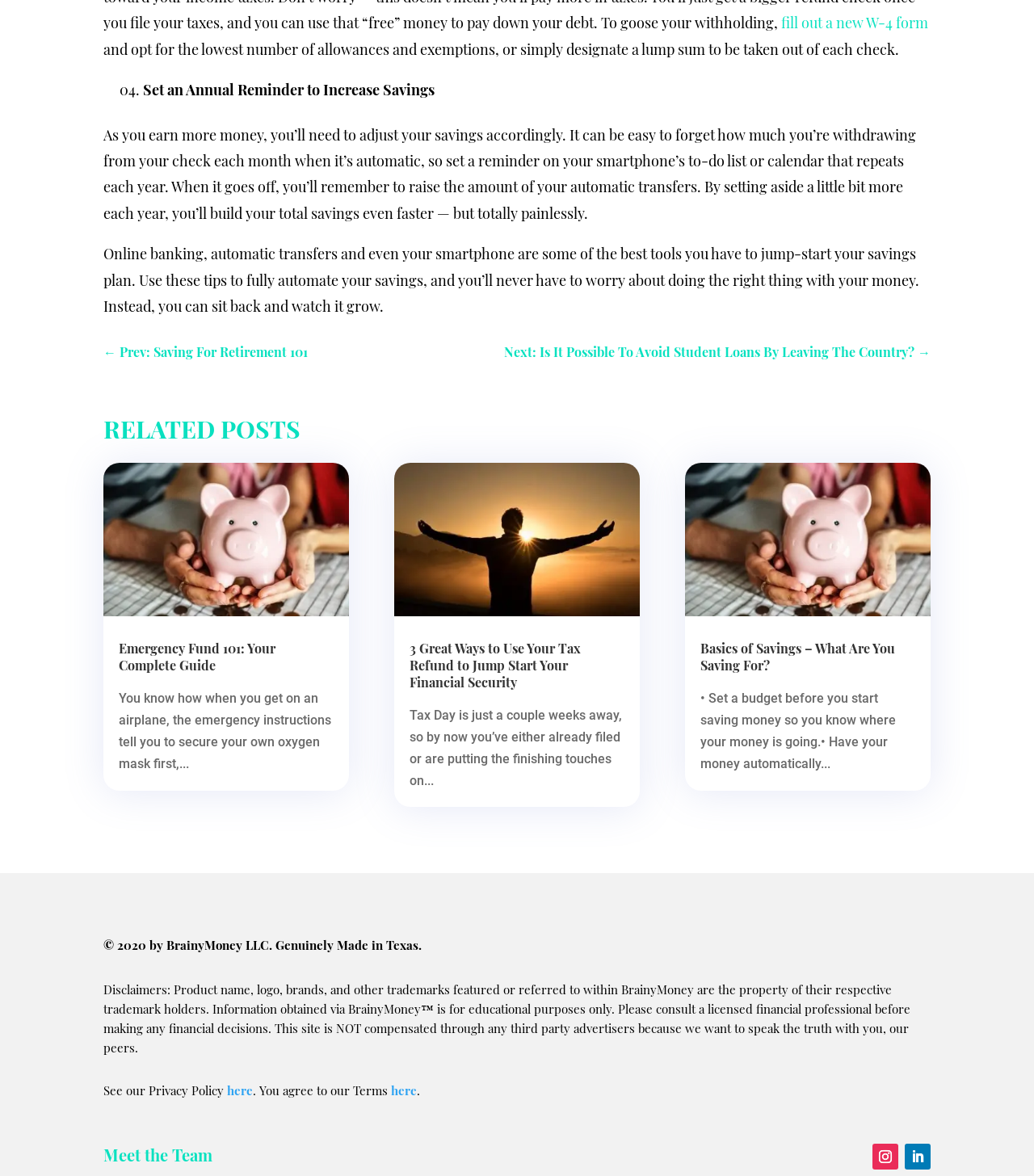Determine the bounding box coordinates of the UI element described by: "Meet the Team".

[0.1, 0.972, 0.205, 0.991]